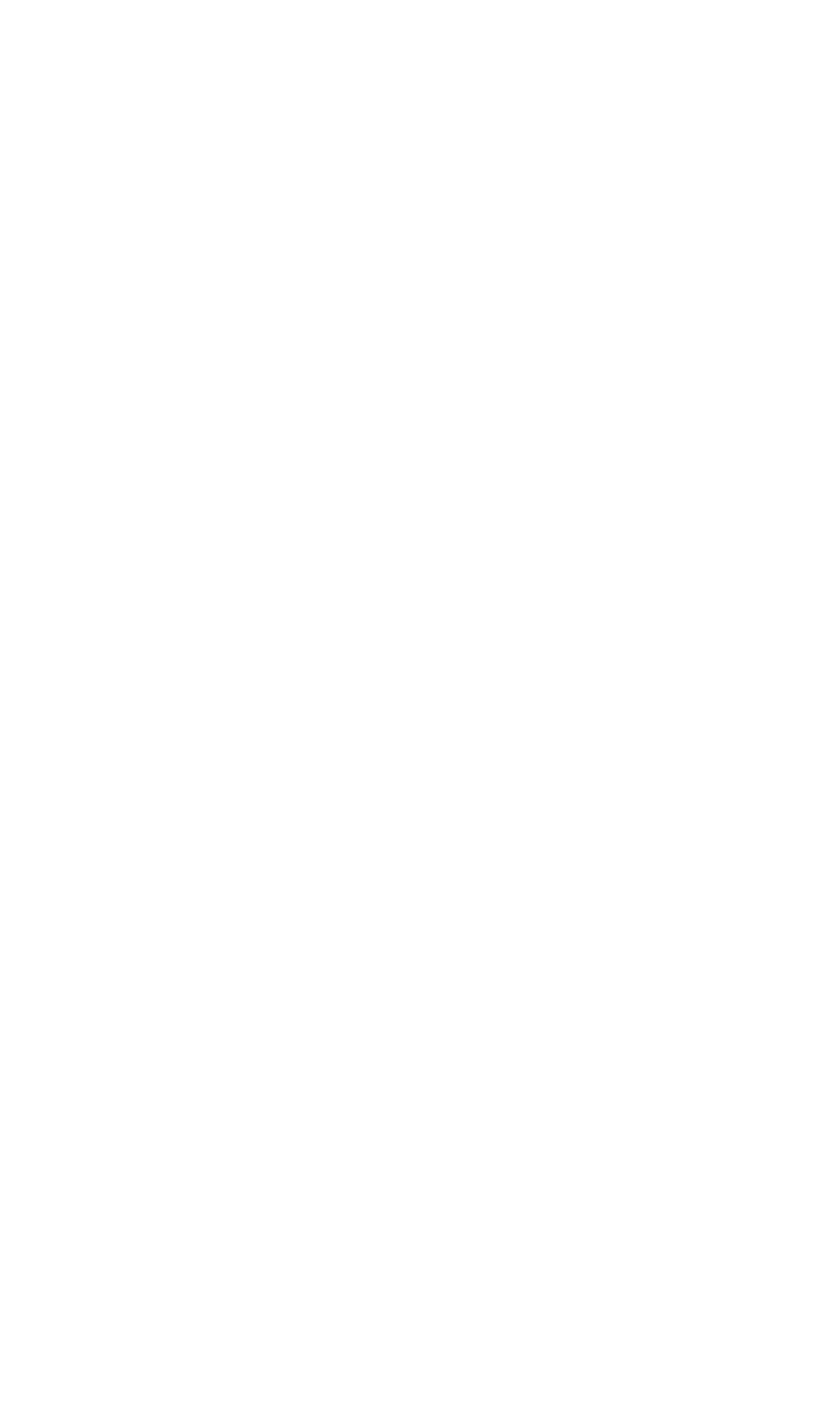Answer the following query concisely with a single word or phrase:
How many links are under 'STAFF LINKS:'?

9